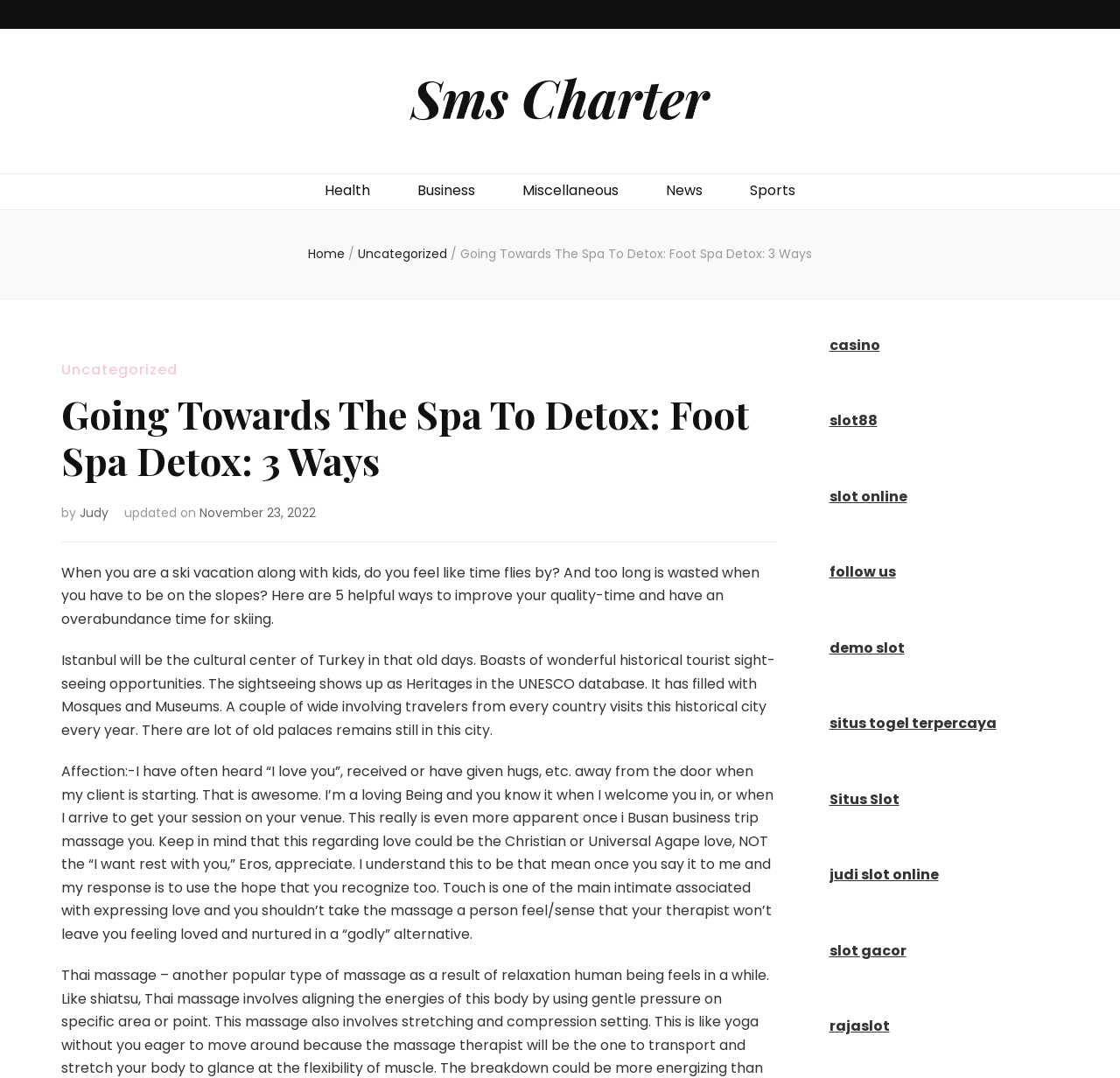Elaborate on the information and visuals displayed on the webpage.

The webpage appears to be a blog or article page with a focus on wellness and self-care. At the top, there is a navigation menu with links to "Home", "Uncategorized", and the title of the current page, "Going Towards The Spa To Detox: Foot Spa Detox: 3 Ways". Below this, there is a section with links to various categories, including "Health", "Business", "Miscellaneous", "News", and "Sports".

The main content of the page is divided into three sections. The first section has a heading with the title of the page, followed by the author's name, "Judy", and the date of publication, "November 23, 2022". Below this, there is a brief introduction to the topic of detoxification and foot spas.

The second section appears to be a separate article or excerpt, discussing the importance of quality time with family while on a ski vacation. The third section is another separate article or excerpt, describing the cultural and historical significance of Istanbul, Turkey.

On the right-hand side of the page, there is a column with various links to external websites, including online casinos, slot games, and a demo slot. There are also links to follow the website on social media and to visit a situs togel terpercaya (a trusted online lottery site).

Overall, the webpage has a mix of content related to wellness, travel, and online gaming, with a prominent navigation menu and a column of external links on the right-hand side.